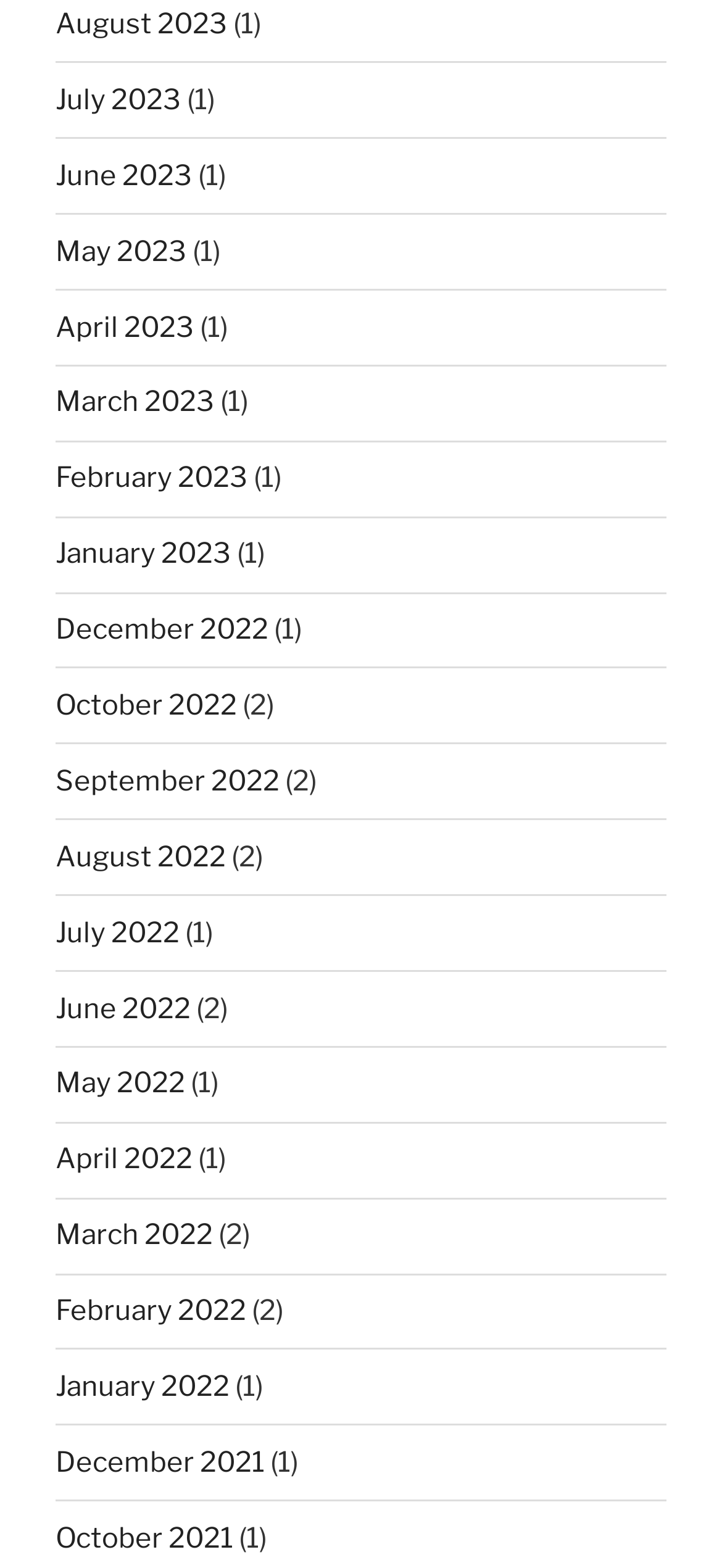Are all months of the year represented on this webpage?
Give a detailed and exhaustive answer to the question.

I examined the links on the webpage and found that not all months of the year are represented. For example, November and March are missing from the list.